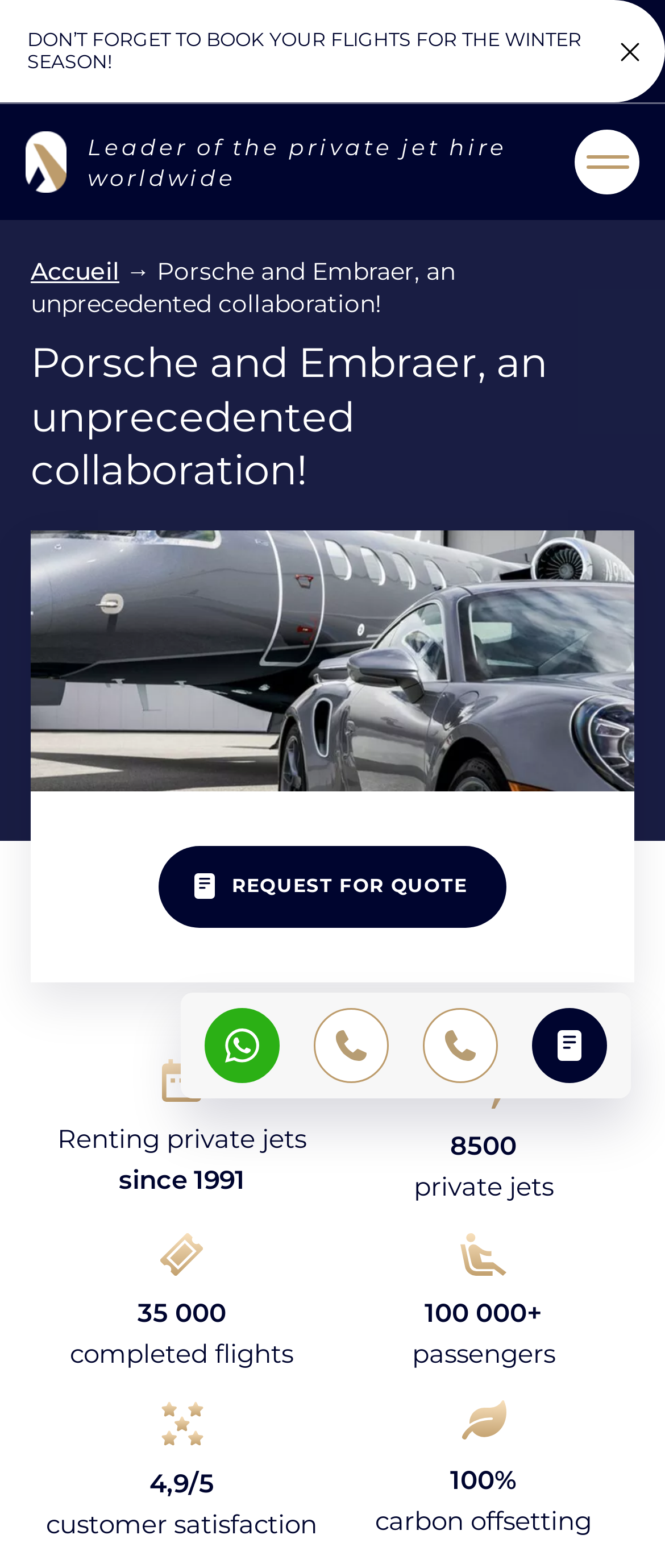What is the service offered by the company?
Provide a thorough and detailed answer to the question.

I found the service offered by the company by looking at the section that describes the company's services. It says 'Renting private jets', which suggests that the company offers private jet rental services.